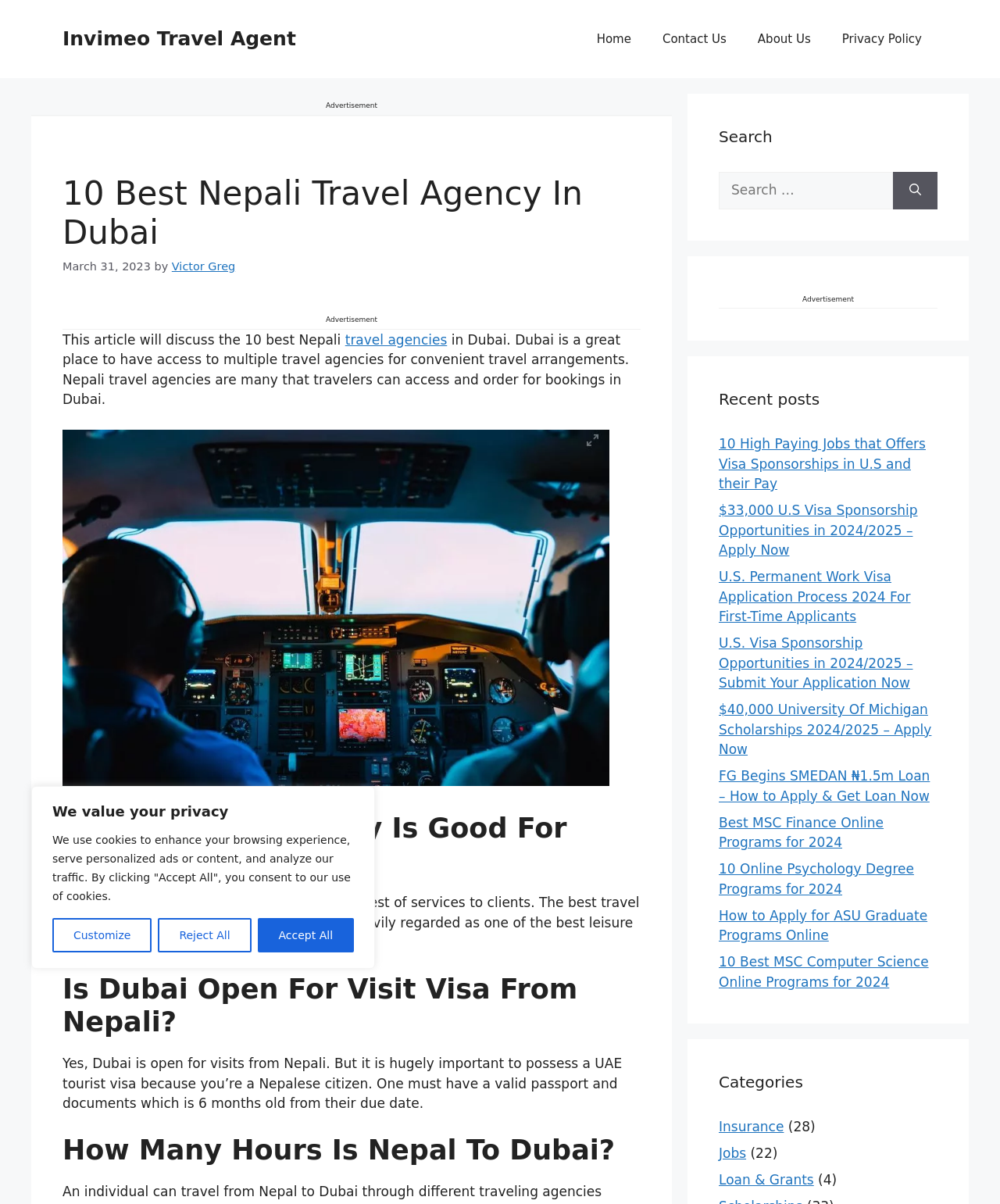Reply to the question with a single word or phrase:
What is the name of the author of the article?

Victor Greg